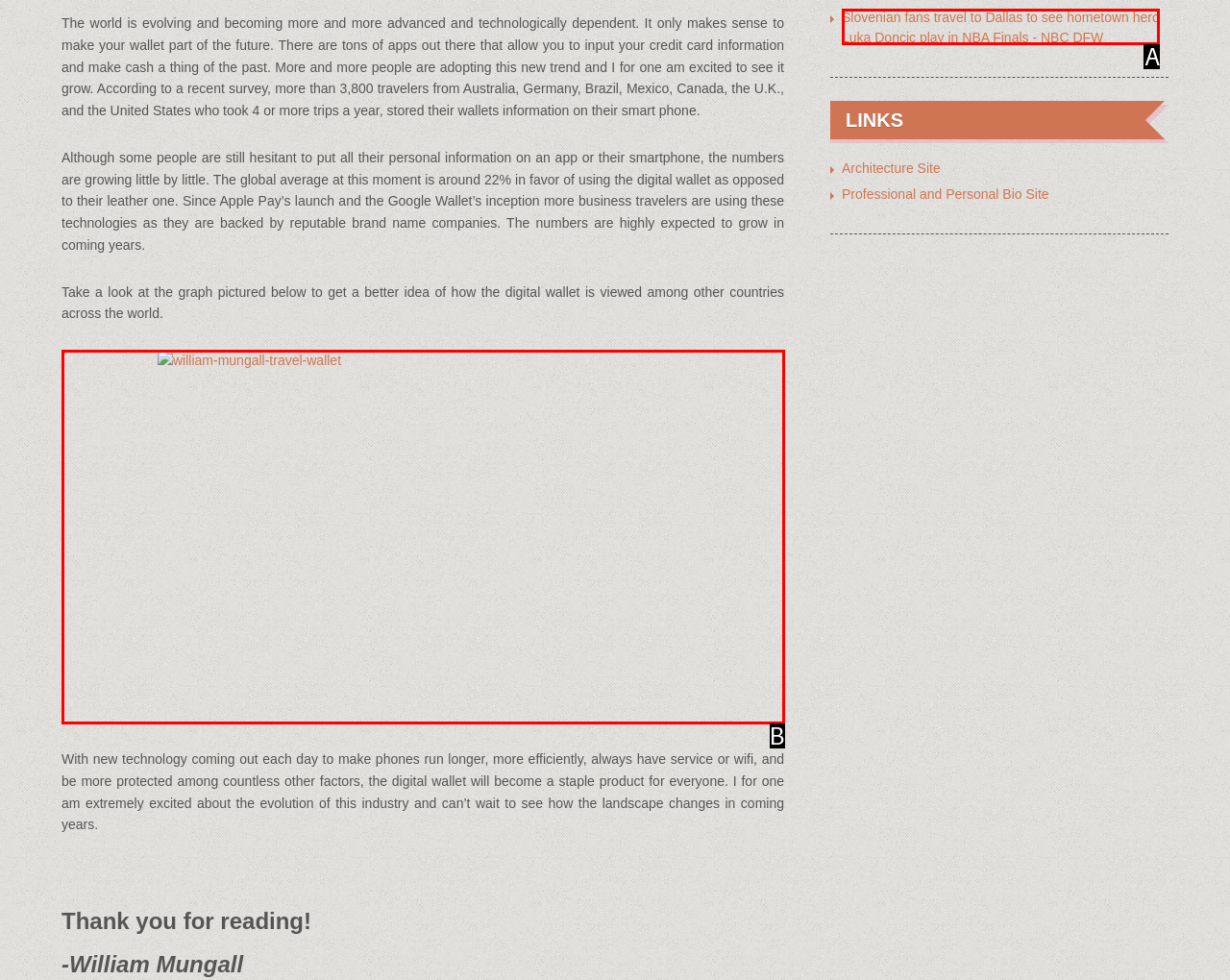Based on the description: alt="william-mungall-travel-wallet", select the HTML element that fits best. Provide the letter of the matching option.

B